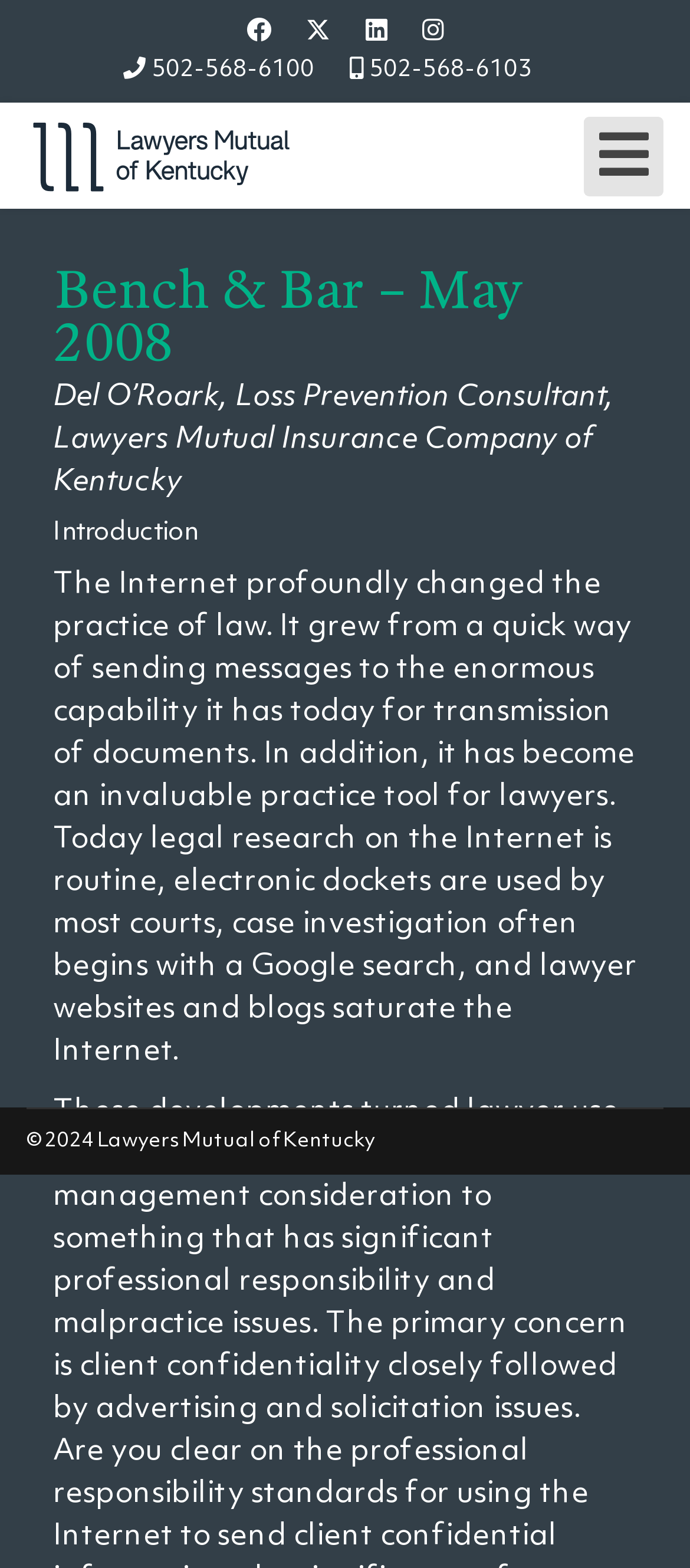Find the bounding box coordinates of the clickable area that will achieve the following instruction: "Call 502-568-6100".

[0.219, 0.037, 0.455, 0.052]